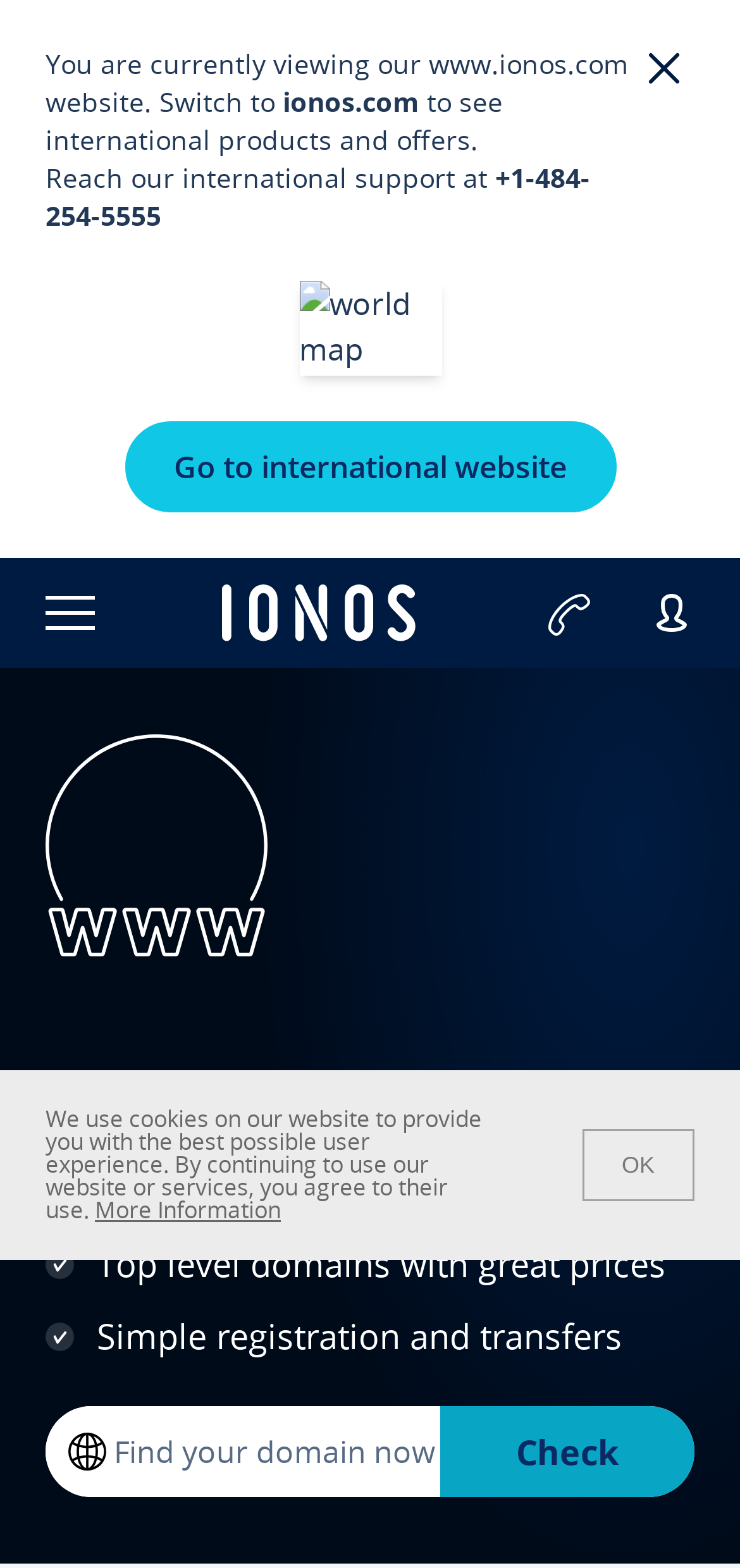Generate a thorough explanation of the webpage's elements.

The webpage is about Domain Deals, offering cost-efficient domain name deals from IONOS. At the top, there is a notification area with a "Close" button on the right side, displaying the current website and an option to switch to an international website. Below this area, there is a world map image and a link to go to the international website.

On the left side, there is a vertical menu with links to different sections, including "Domains & Hosting", "Cloud Computing", and others. Each section has a corresponding image on the right side.

The main content area is divided into two parts. On the left, there are several sections with headings, including "Domain Deals - Get the most out of your buck", "Top level domains with great prices", and "Simple registration and transfers". Each section has a brief description and an image.

On the right side, there is a search box with a "Check" button to find a domain. Above the search box, there is a call-to-action text "Find your domain now". Below the search box, there is a cookie policy notification with a link to "More Information" and an "OK" button to accept the terms.

At the bottom of the page, there is a footer area with links to different sections, including "Domains & SSL", "Websites", "eCommerce", and others. Each link has a corresponding image on the right side.